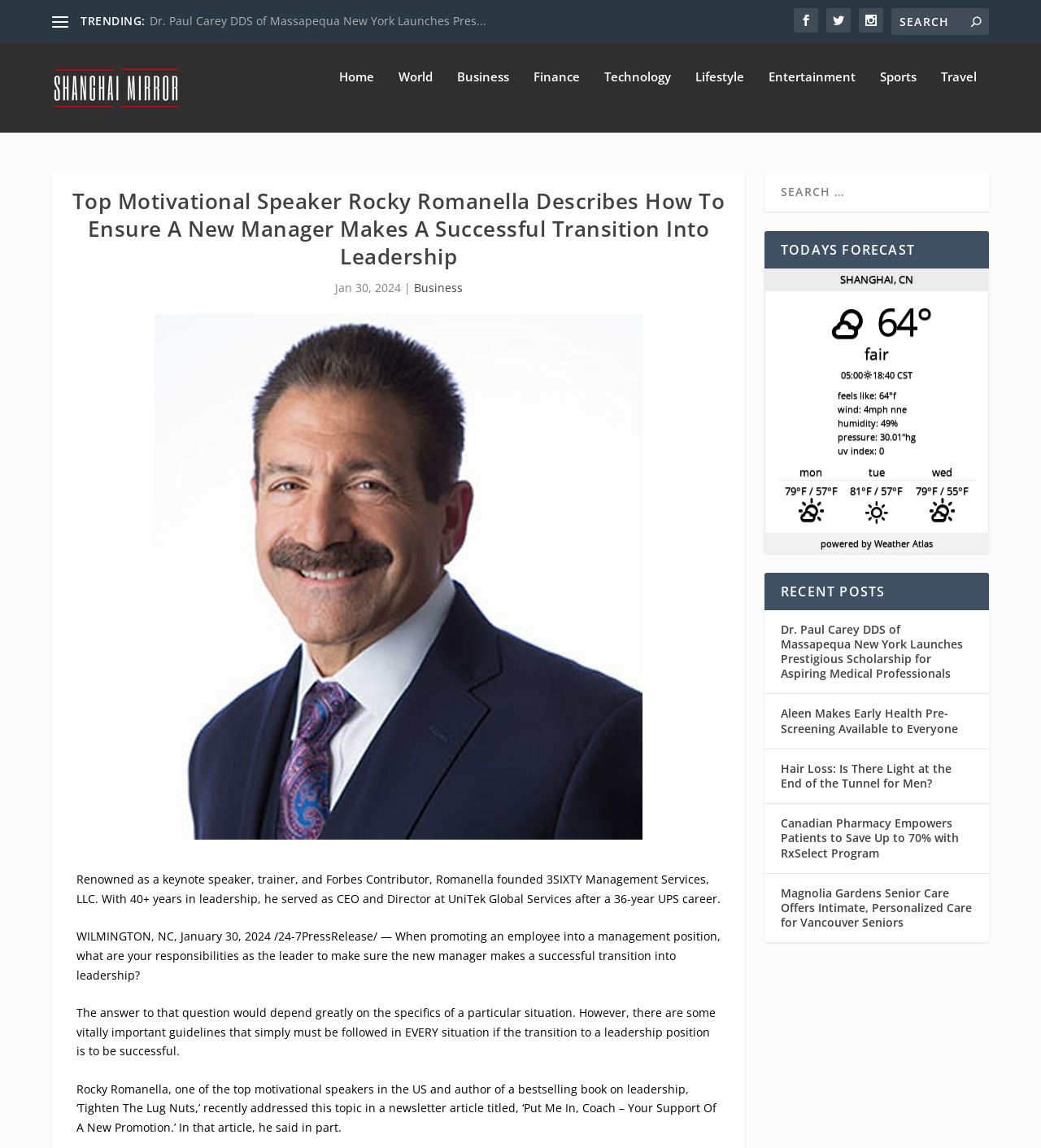Please identify the bounding box coordinates of the element's region that should be clicked to execute the following instruction: "Go to Home page". The bounding box coordinates must be four float numbers between 0 and 1, i.e., [left, top, right, bottom].

[0.326, 0.08, 0.359, 0.135]